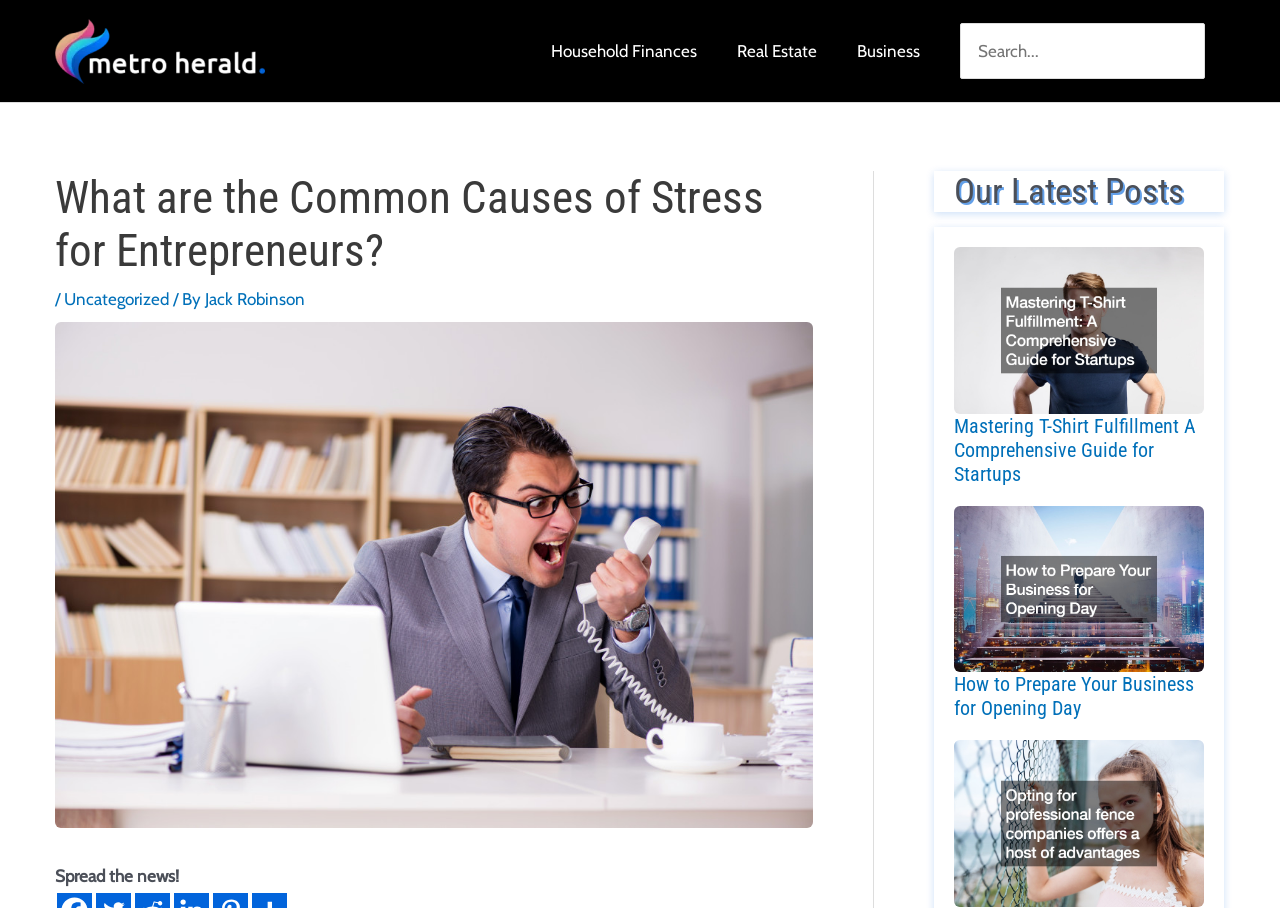Answer the question with a brief word or phrase:
What is the logo of the website?

Metroherald logo